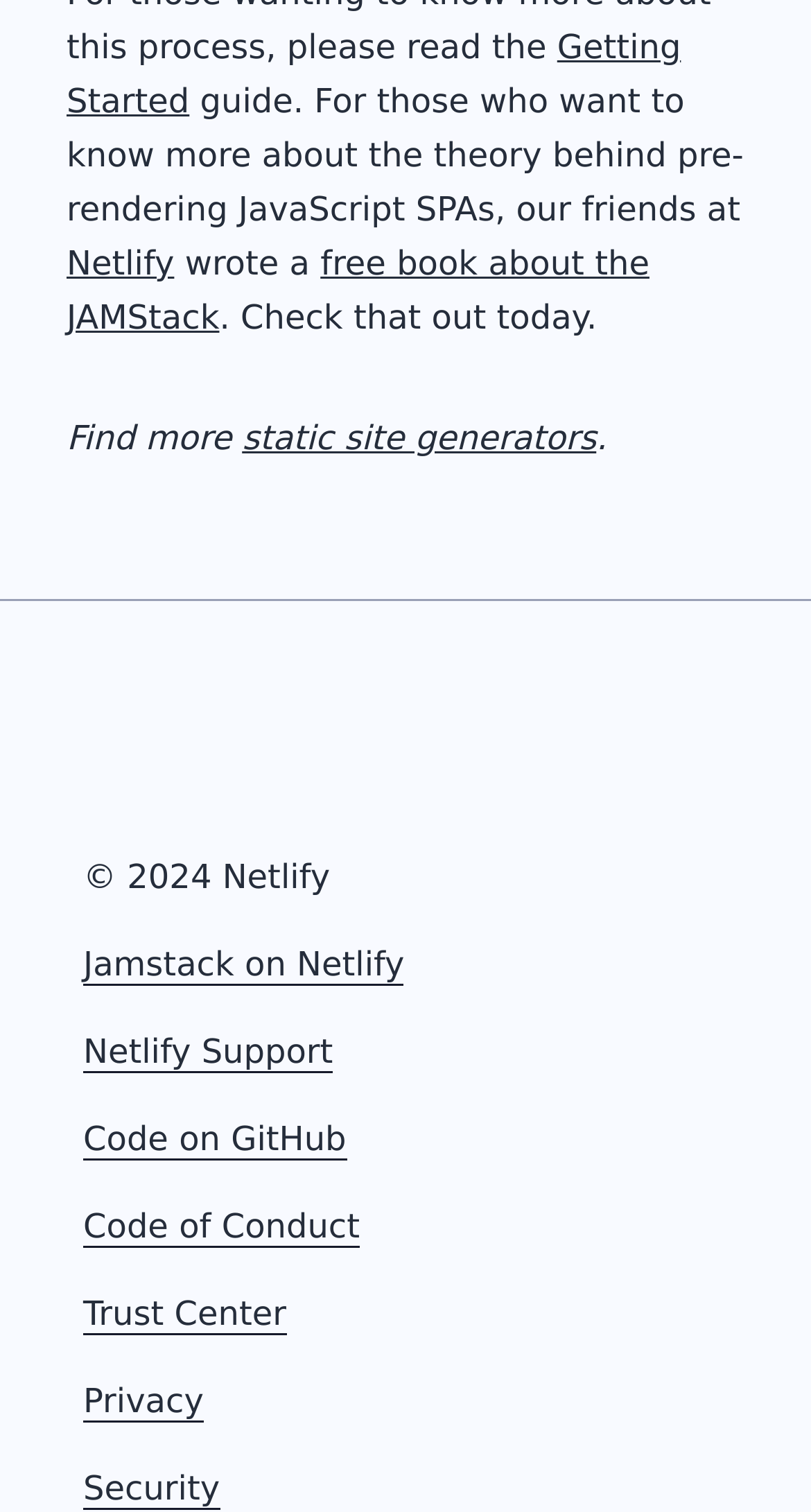Find the bounding box coordinates of the clickable area required to complete the following action: "Visit Netlify".

[0.082, 0.161, 0.215, 0.187]